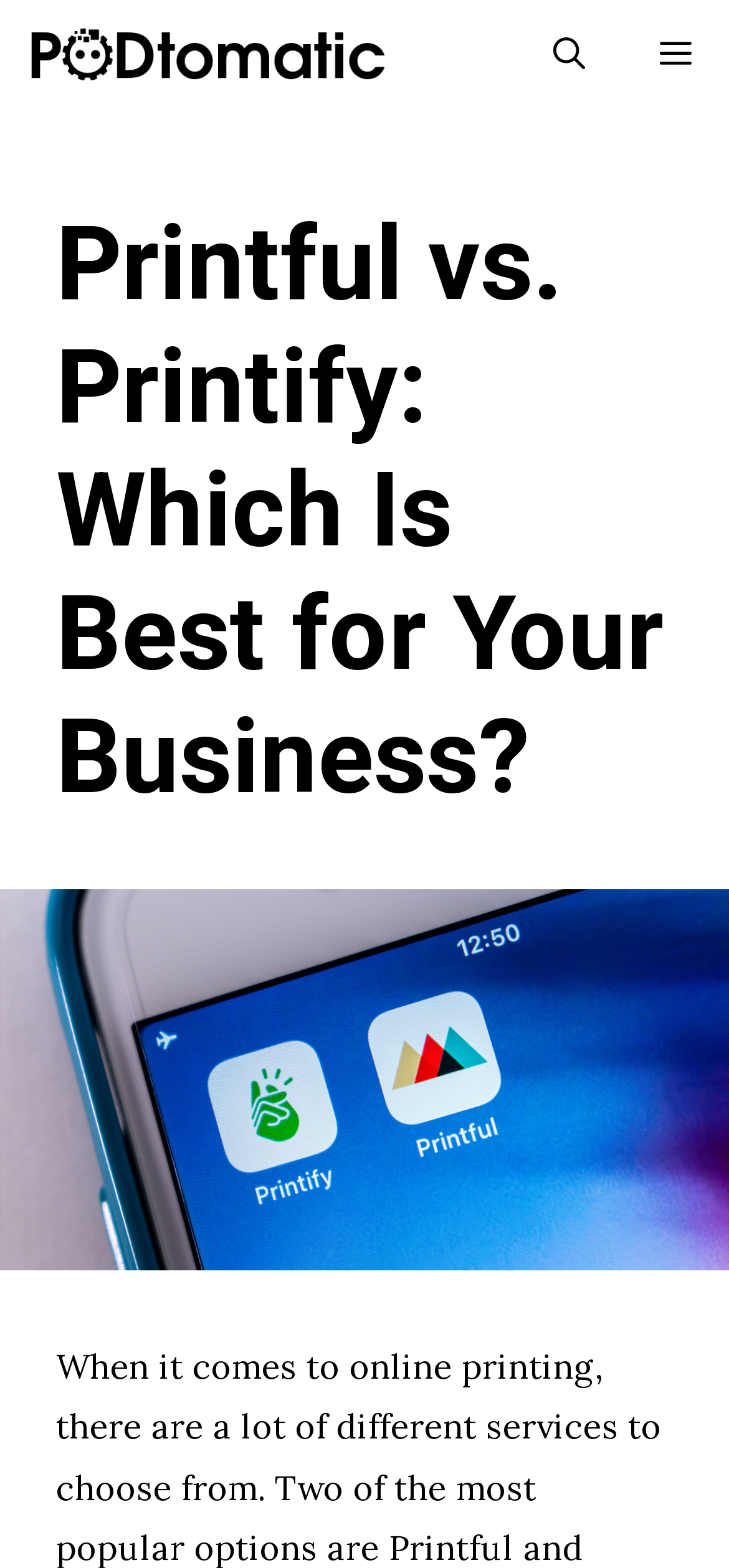What is the name of the website?
Give a one-word or short phrase answer based on the image.

PODtomatic